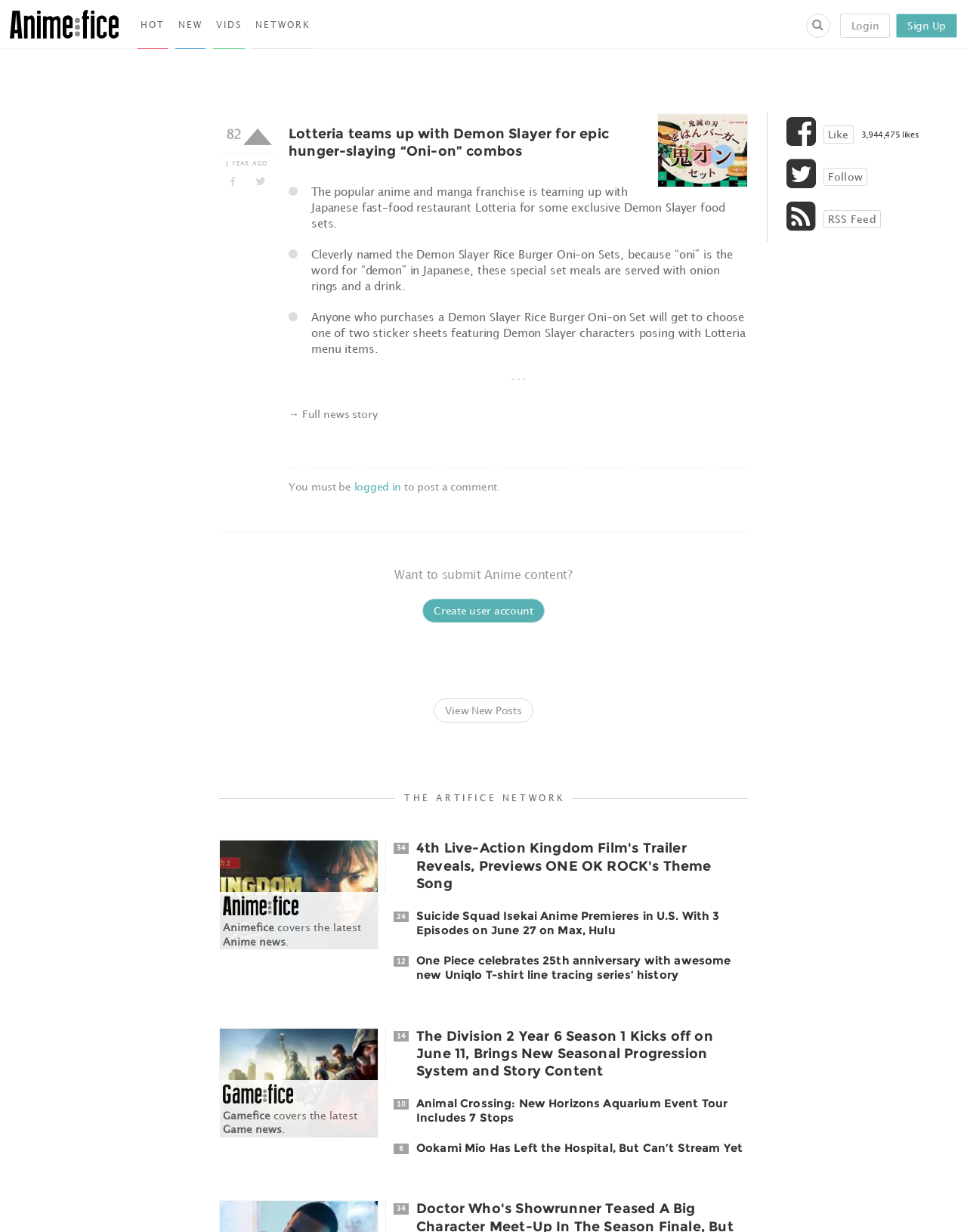Please determine the bounding box coordinates for the element that should be clicked to follow these instructions: "Like the page".

[0.851, 0.102, 0.883, 0.117]